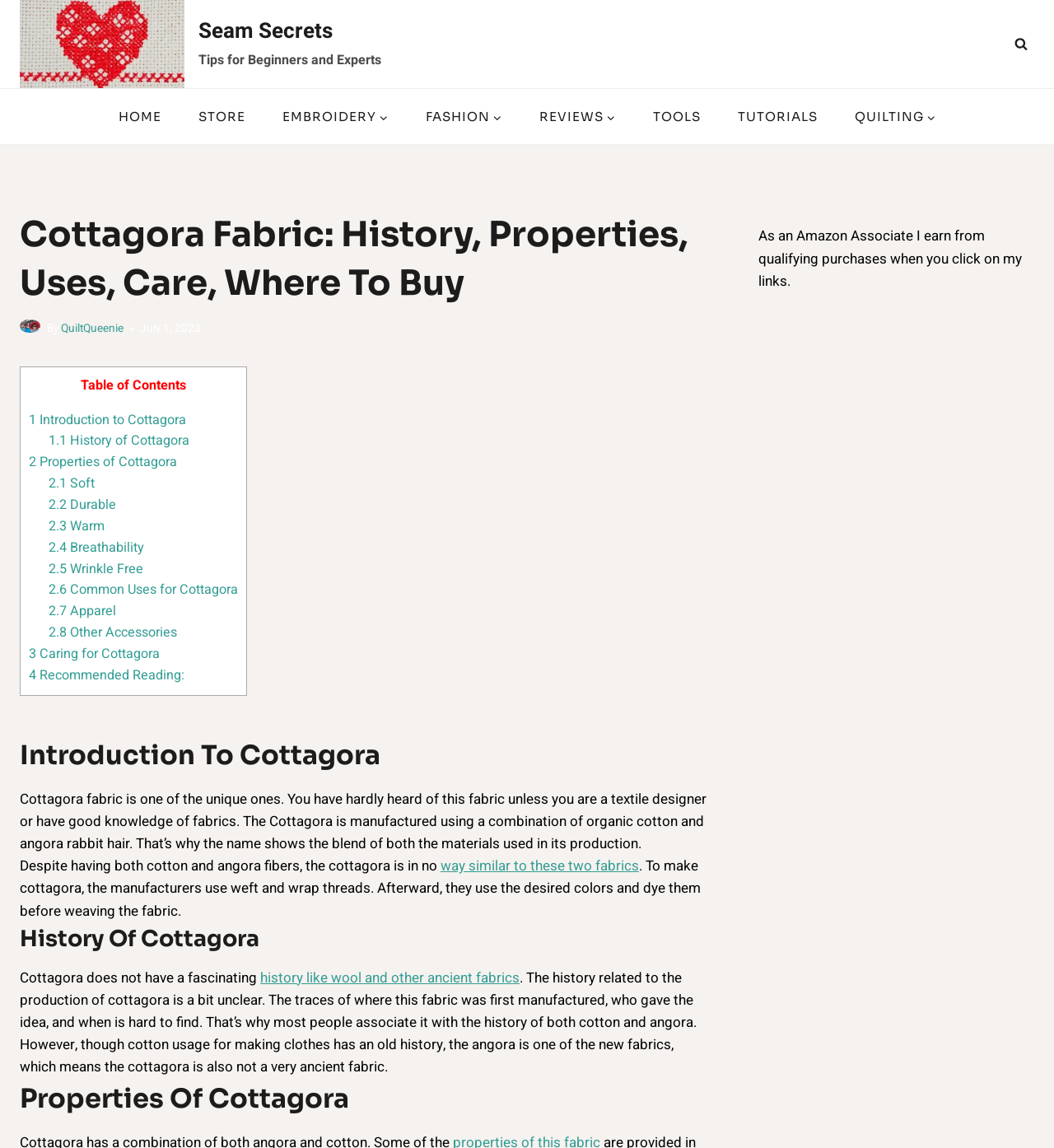What is Cottagora fabric made of?
Based on the screenshot, provide your answer in one word or phrase.

Organic cotton and angora rabbit hair